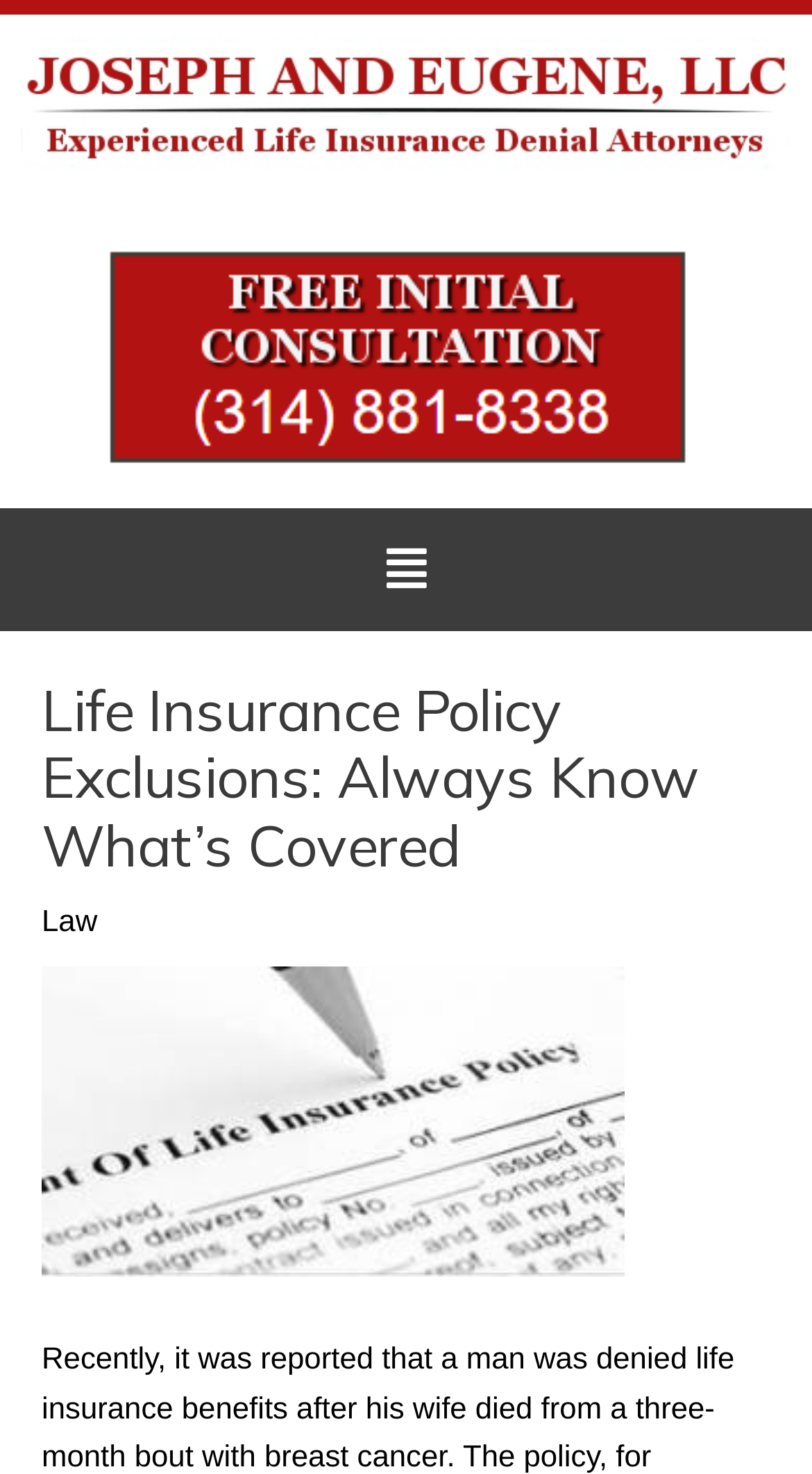Determine the bounding box for the UI element described here: "Law".

[0.051, 0.615, 0.12, 0.637]